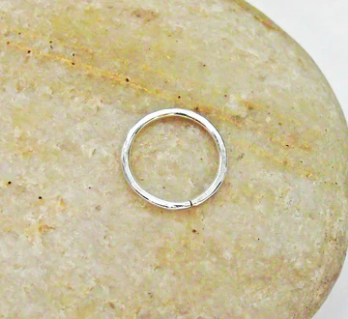What is the nose ring resting on?
Use the information from the screenshot to give a comprehensive response to the question.

The caption sets the scene by describing the nose ring as resting elegantly on a smooth stone surface, providing a neutral background to showcase the jewelry.